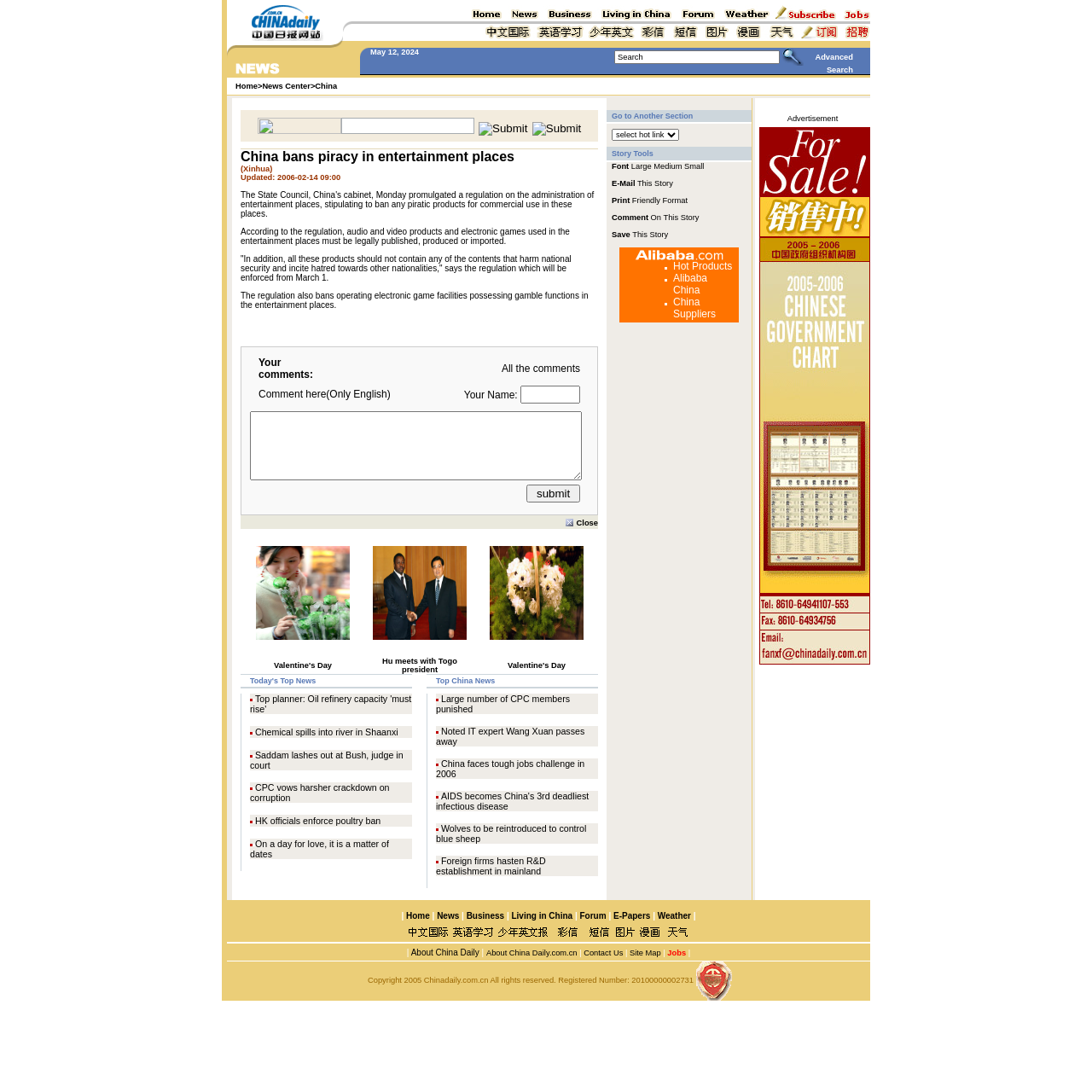Please provide a comprehensive response to the question based on the details in the image: What is the date when the regulation will be enforced?

According to the regulation mentioned in the article, it will be enforced from March 1, which is stated in the sentence 'The regulation which will be enforced from March 1.'